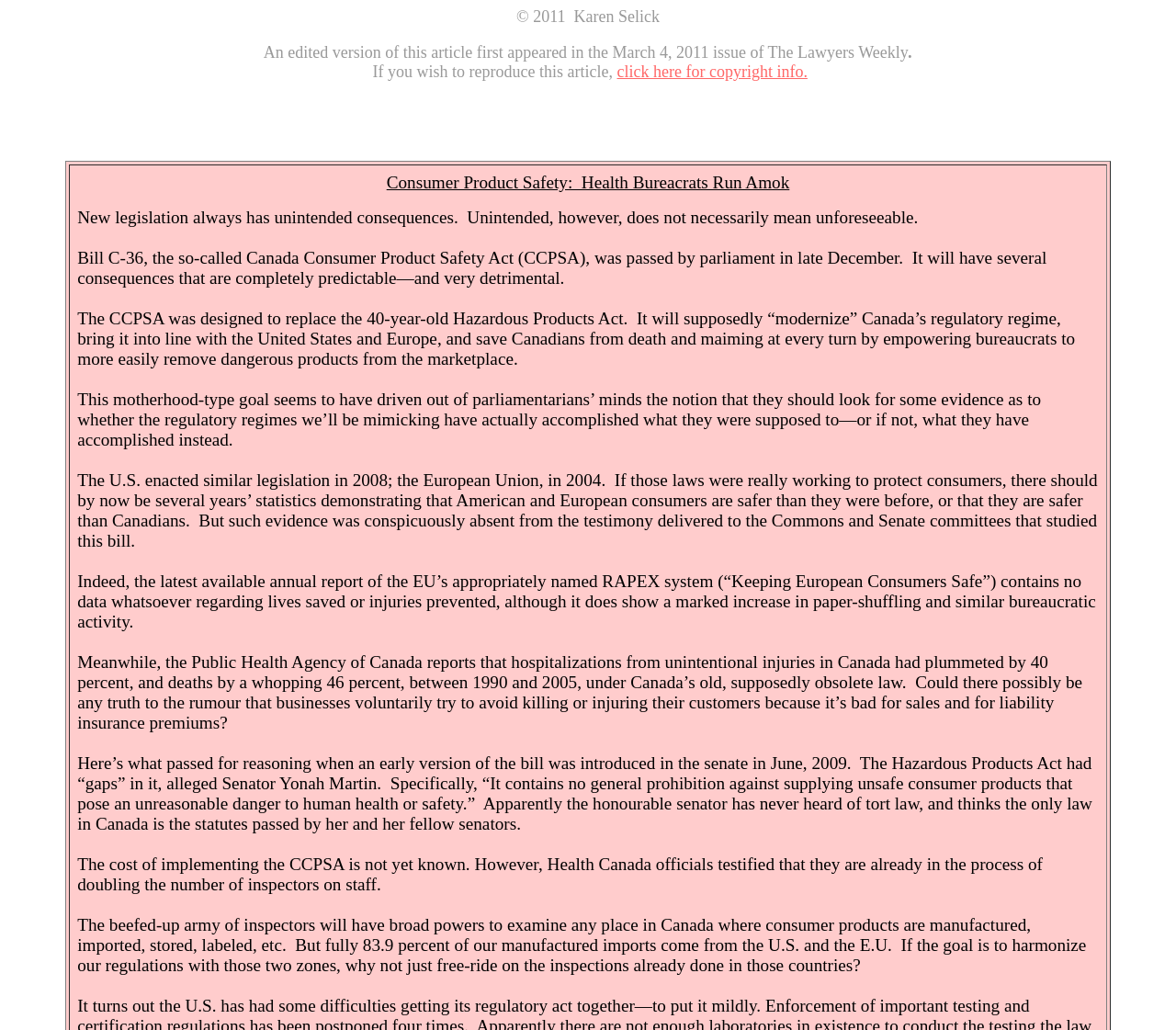Identify the bounding box coordinates of the HTML element based on this description: "Return to Conference Page".

None